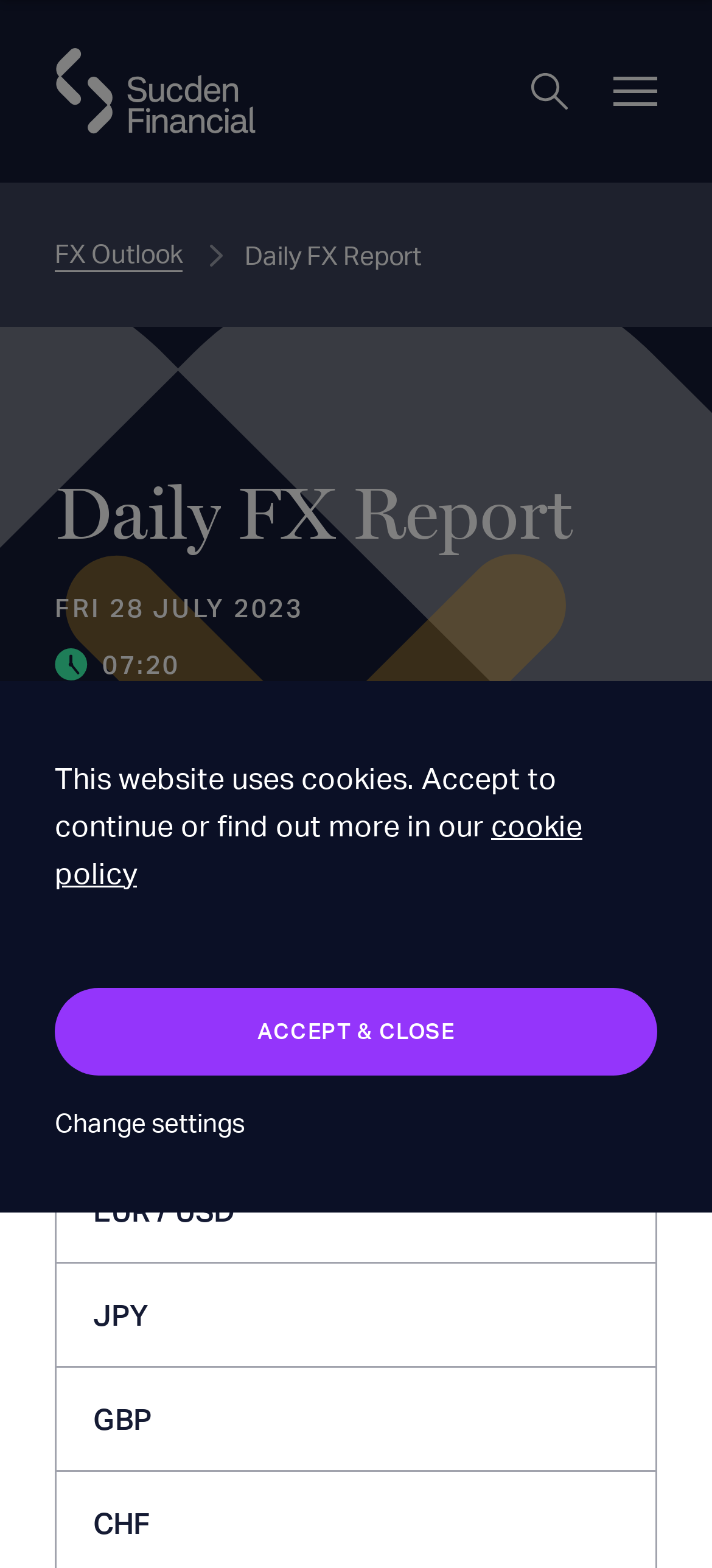What currency pairs are mentioned on the webpage?
Based on the visual content, answer with a single word or a brief phrase.

EUR/USD, JPY, GBP